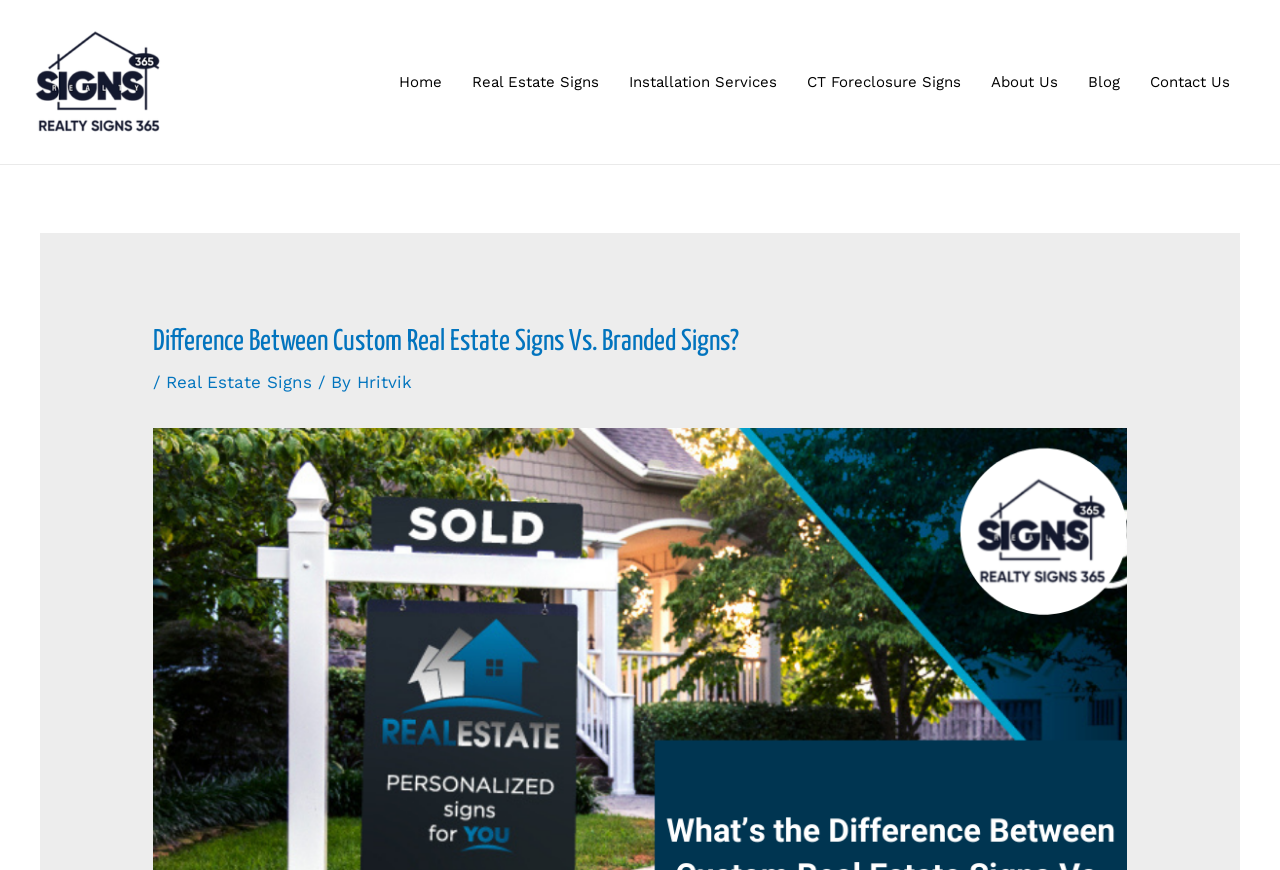Respond to the following query with just one word or a short phrase: 
How many levels of hierarchy are in the webpage's structure?

3